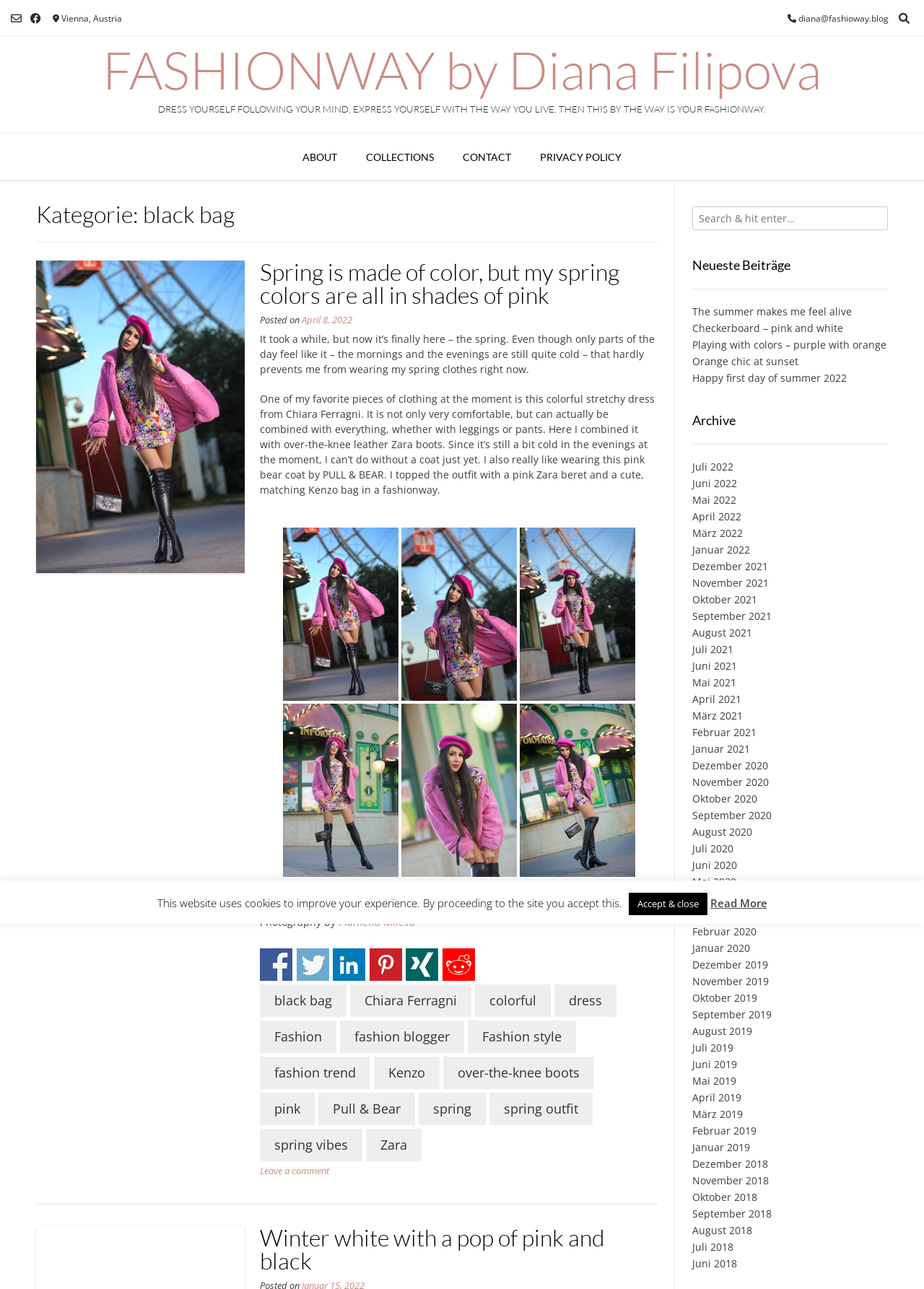What is the season mentioned in the article?
Please provide a comprehensive answer to the question based on the webpage screenshot.

The season mentioned in the article is spring, which can be inferred from the text 'Spring is made of color, but my spring colors are all in shades of pink'.